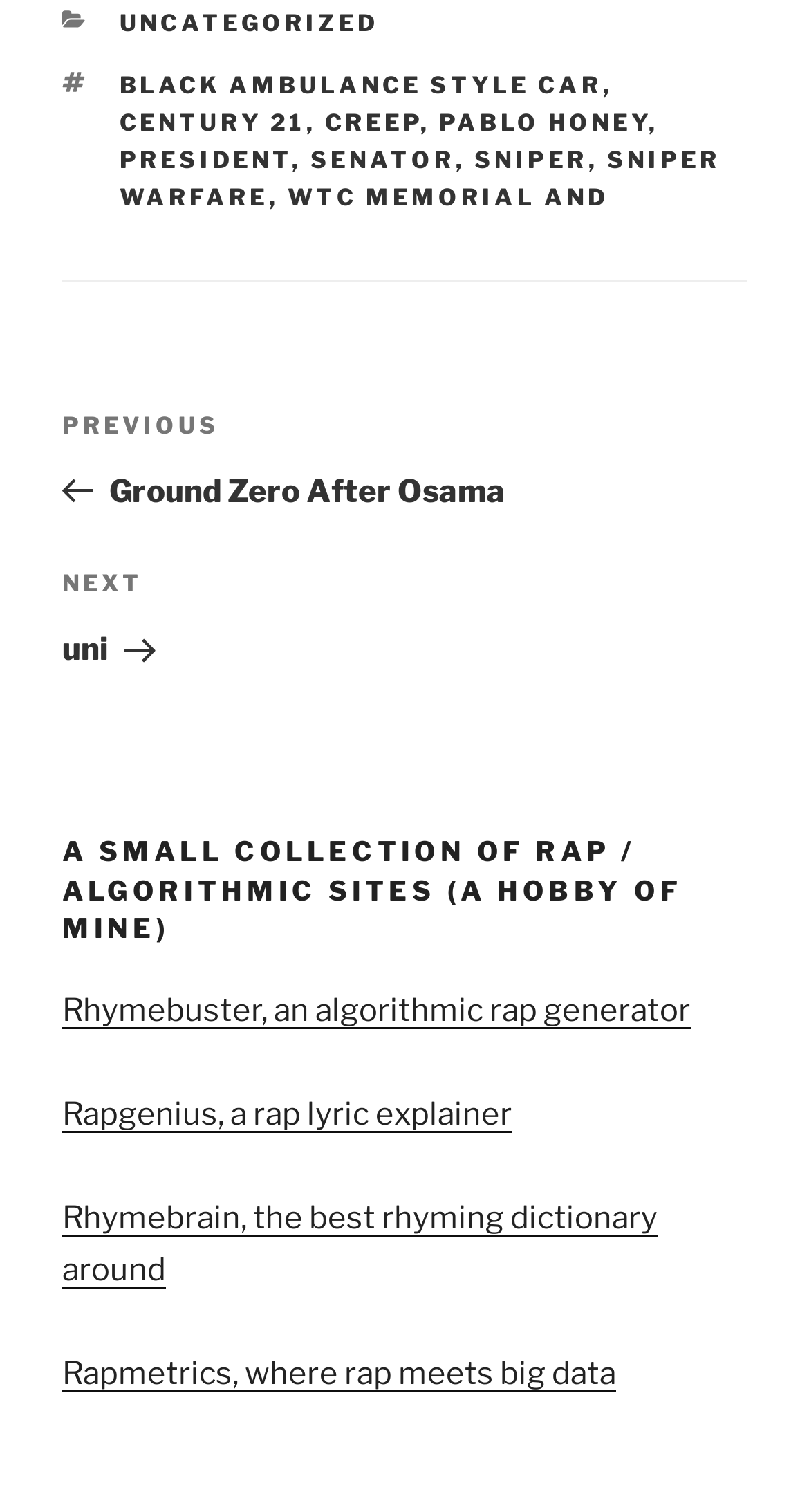Given the description "black ambulance style car", determine the bounding box of the corresponding UI element.

[0.147, 0.046, 0.745, 0.065]